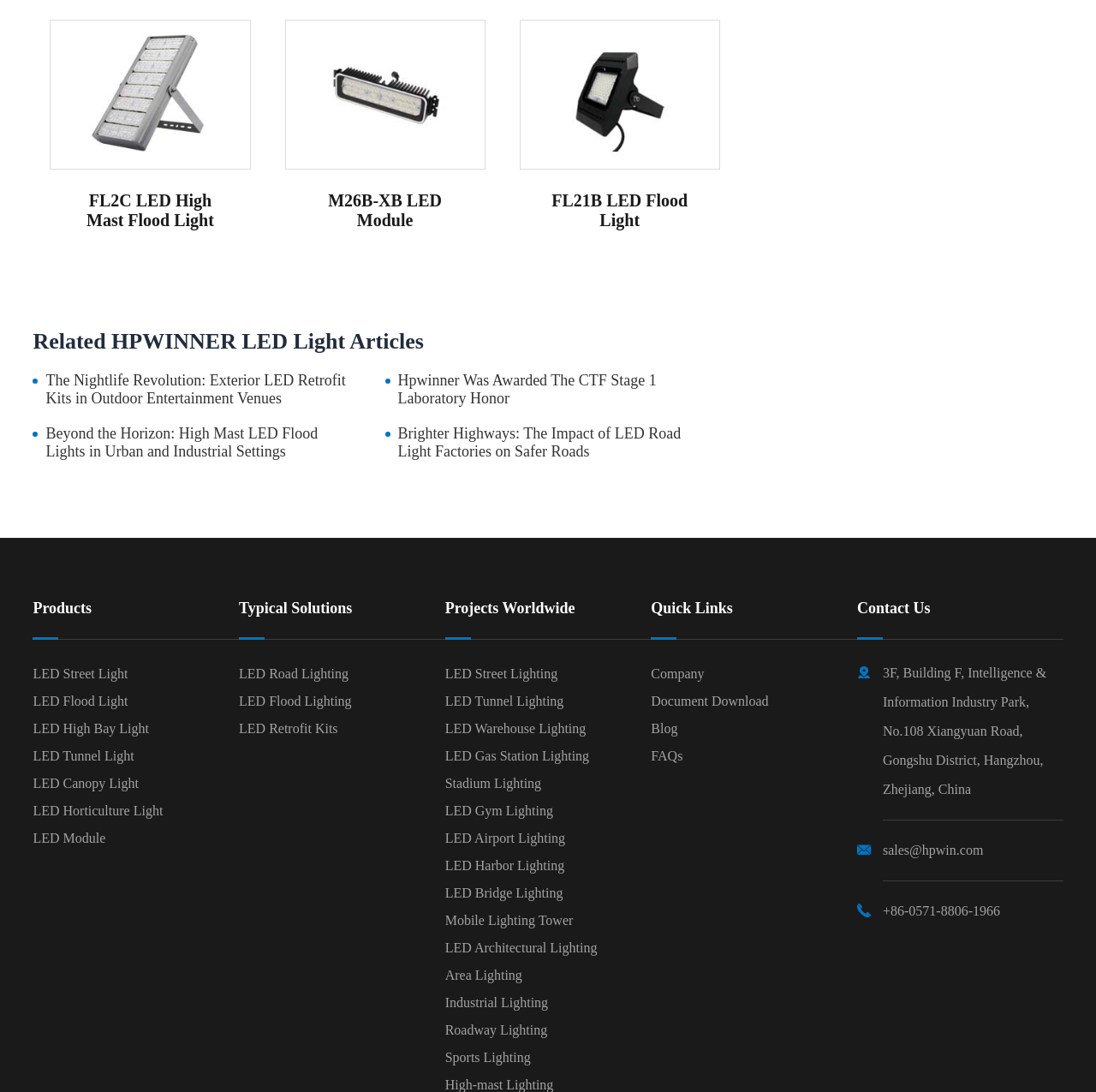What is the location of the company's office?
Look at the image and answer with only one word or phrase.

Hangzhou, Zhejiang, China